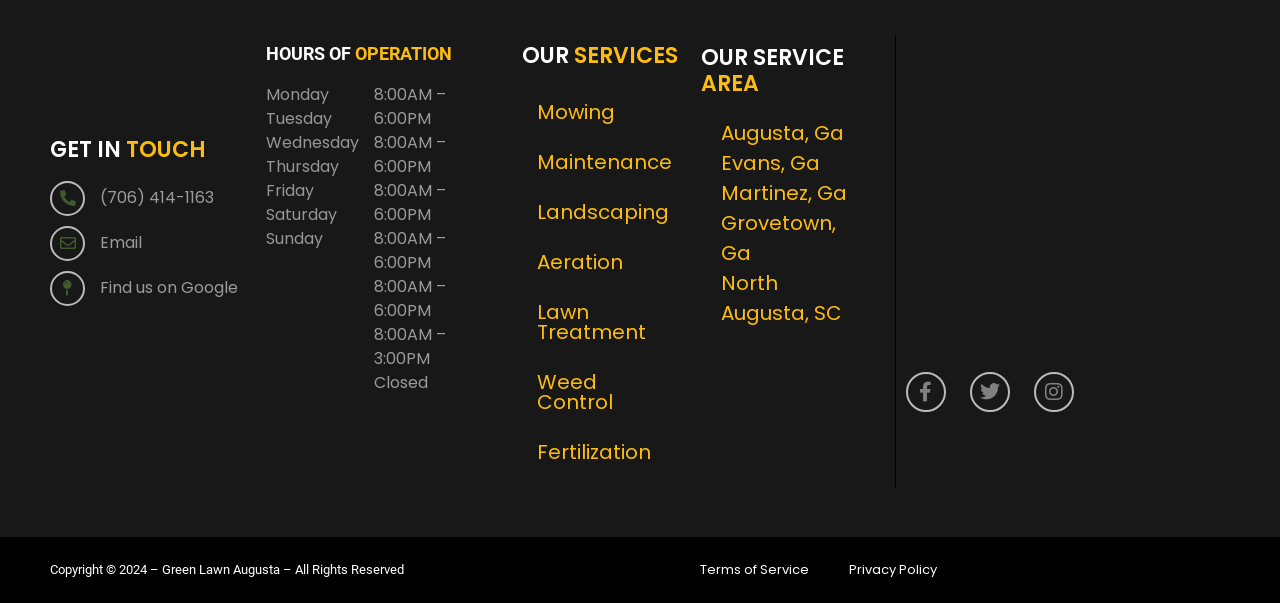Find the bounding box coordinates of the clickable area required to complete the following action: "View OUR SERVICES".

[0.408, 0.066, 0.53, 0.118]